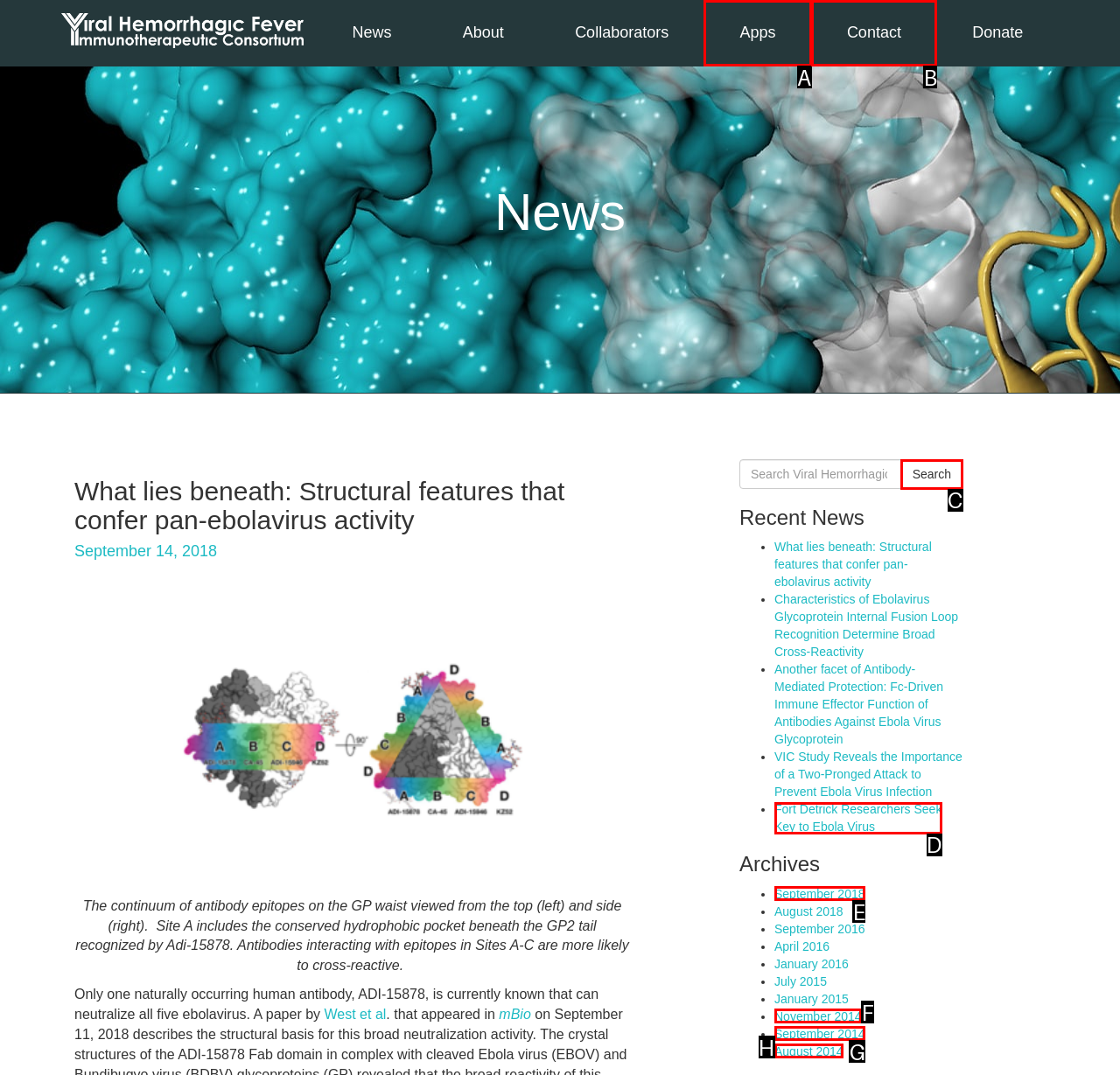Identify the bounding box that corresponds to: November 2014
Respond with the letter of the correct option from the provided choices.

F